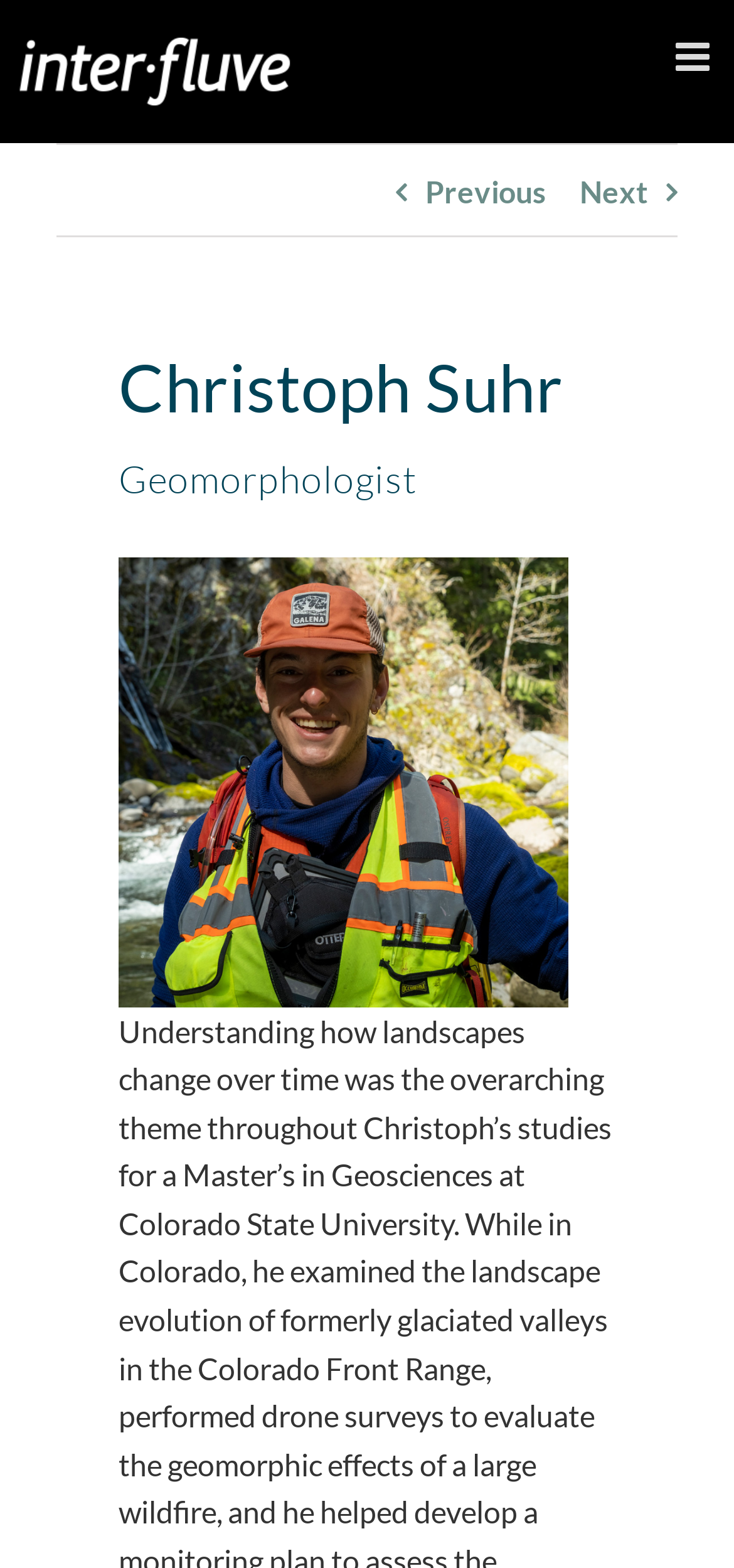Please provide the bounding box coordinates for the UI element as described: "aria-label="Toggle mobile menu"". The coordinates must be four floats between 0 and 1, represented as [left, top, right, bottom].

[0.921, 0.024, 0.974, 0.049]